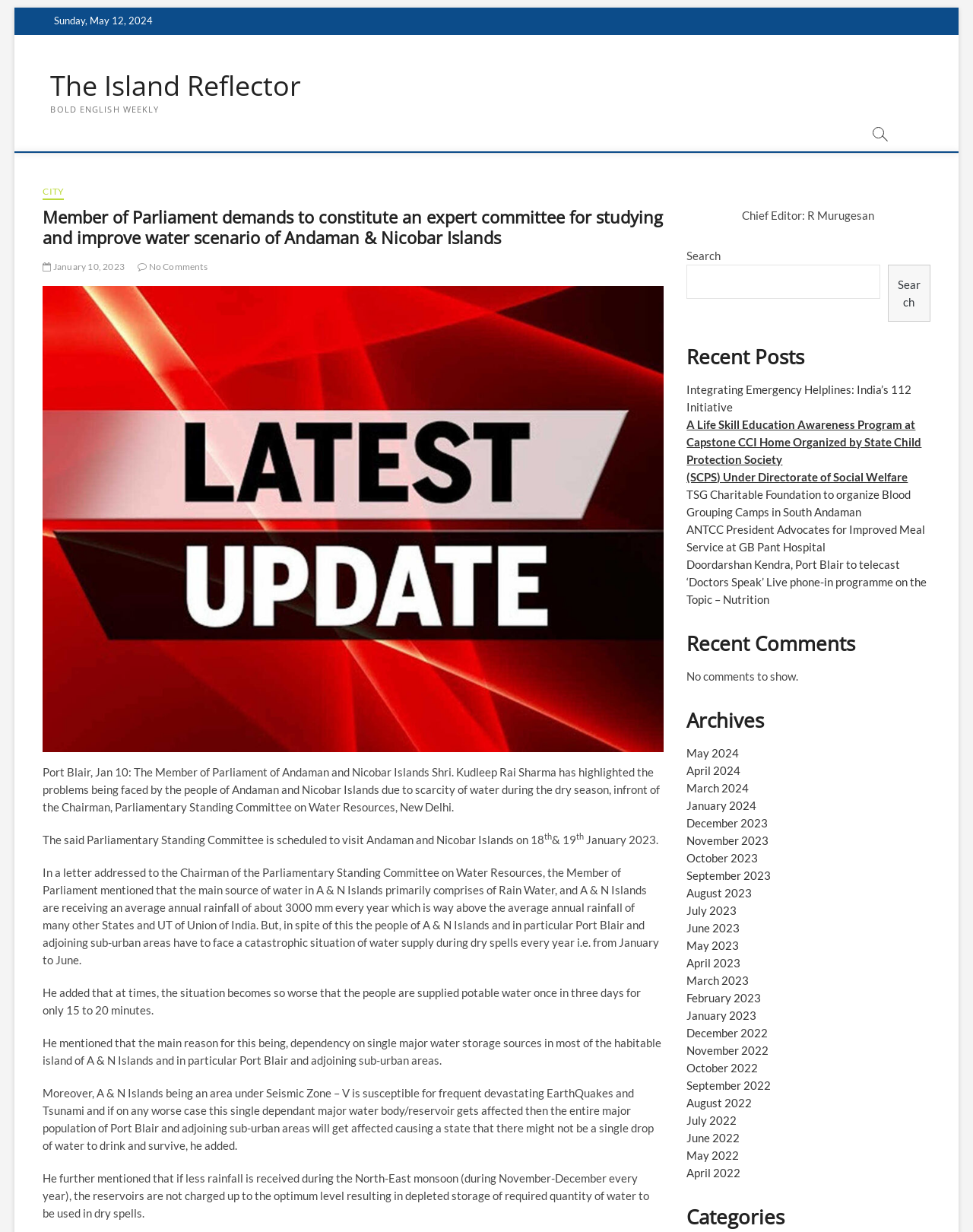Describe all visible elements and their arrangement on the webpage.

The webpage is an article from "The Island Reflector" with a title "Member of Parliament demands to constitute an expert committee for studying and improve water scenario of Andaman & Nicobar Islands". At the top, there is a link to "Skip to content" and a date "Sunday, May 12, 2024". Below that, the title of the website "The Island Reflector" is displayed prominently, along with a subtitle "BOLD ENGLISH WEEKLY".

On the right side of the page, there is a button with no text, and a section with several links to different categories, including "CITY", a heading with the article title, a link to the date "January 10, 2023", and a link with the text "No Comments". Below that, there is a figure with no description.

The main content of the article is divided into several paragraphs, describing the Member of Parliament's demands to improve the water scenario in Andaman and Nicobar Islands. The text explains the problems faced by the people due to water scarcity, the main source of water, and the potential risks of earthquakes and tsunamis affecting the water supply.

On the right side of the page, there are several sections, including a search bar, a section with recent posts, a section with recent comments, and an archives section with links to different months and years.

There are 5 links to recent posts, with titles such as "Integrating Emergency Helplines: India’s 112 Initiative" and "ANTCC President Advocates for Improved Meal Service at GB Pant Hospital". The recent comments section has a message saying "No comments to show." The archives section has 24 links to different months and years, ranging from May 2024 to April 2022.